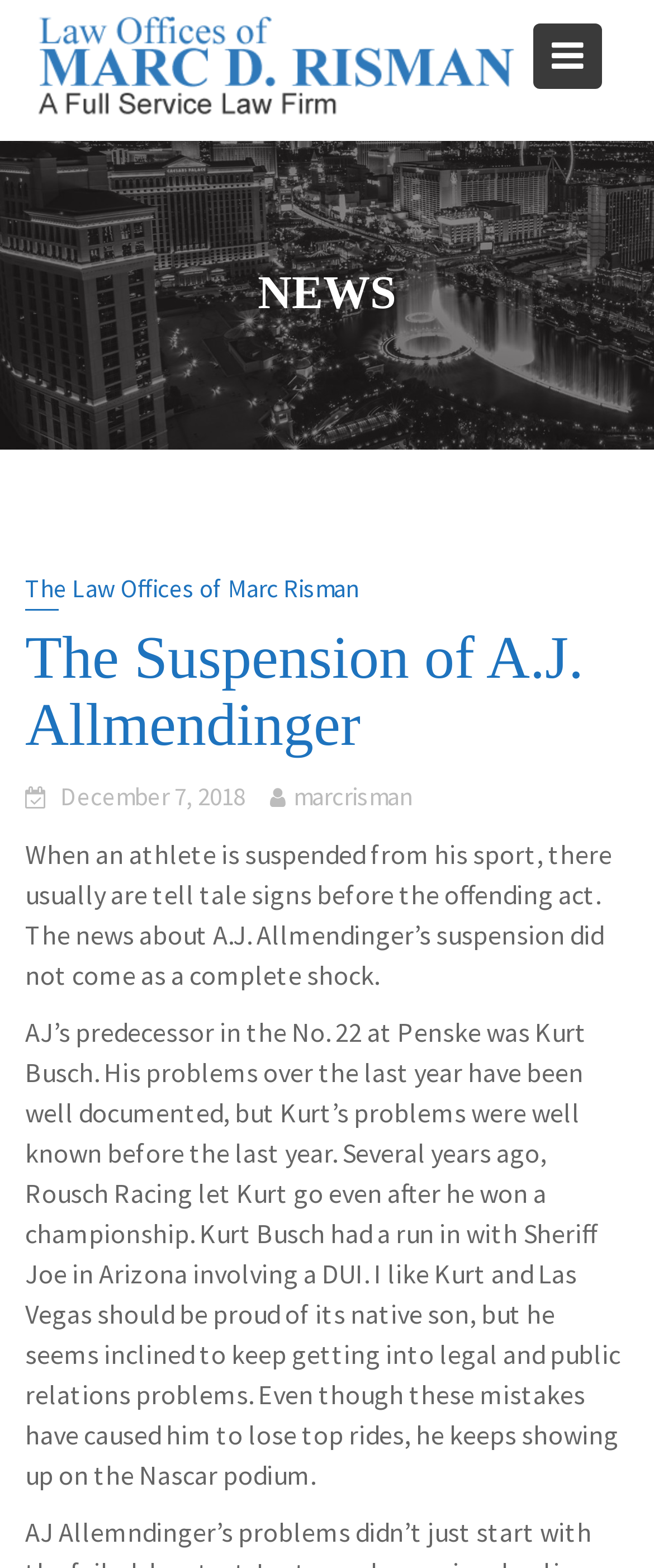Give a one-word or one-phrase response to the question: 
Who is the author of this article?

Marc Risman